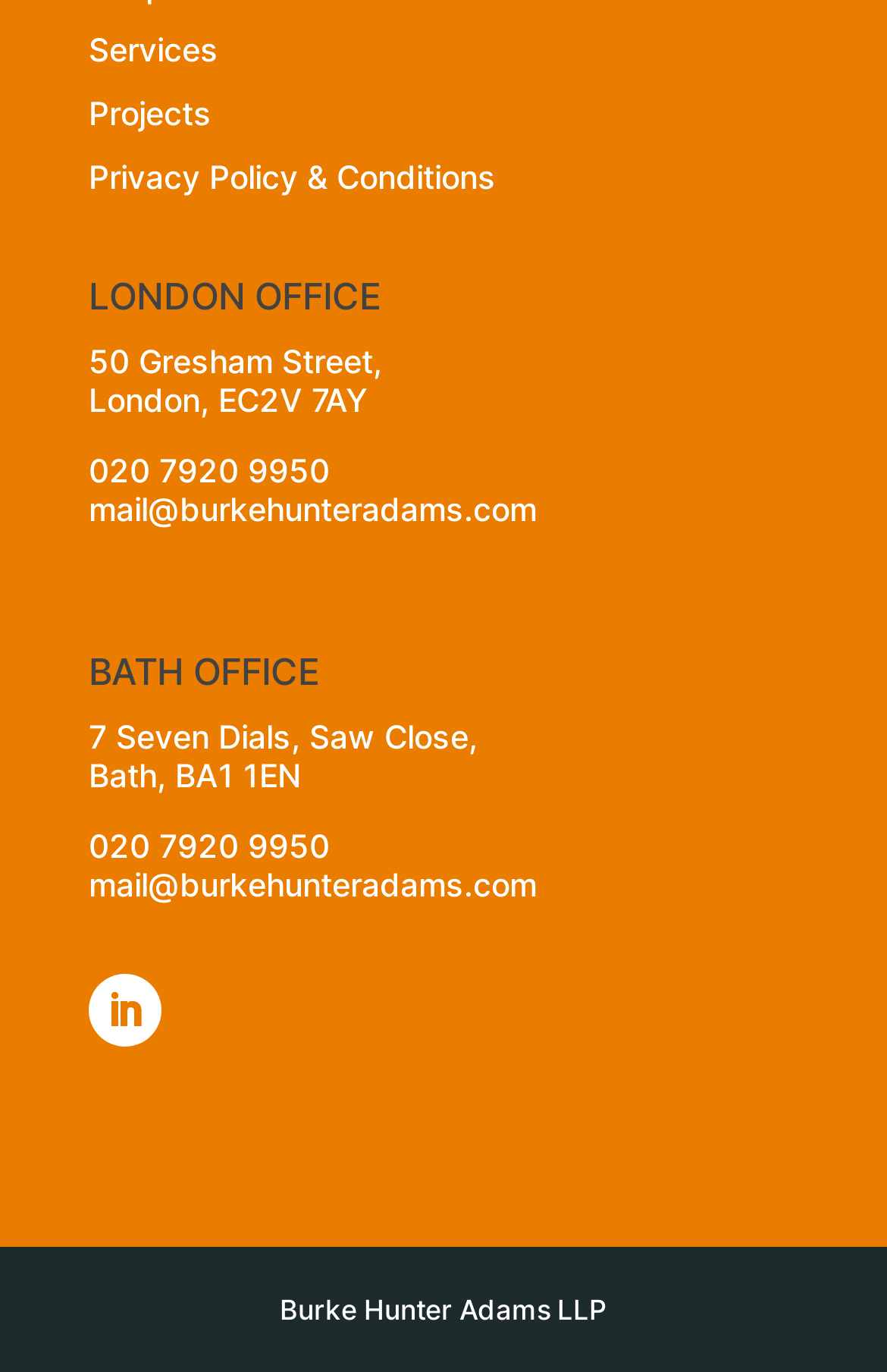What is the name of the company?
Please analyze the image and answer the question with as much detail as possible.

I found the name of the company by looking at the static text element at the bottom of the page, which is 'Burke Hunter Adams LLP'.